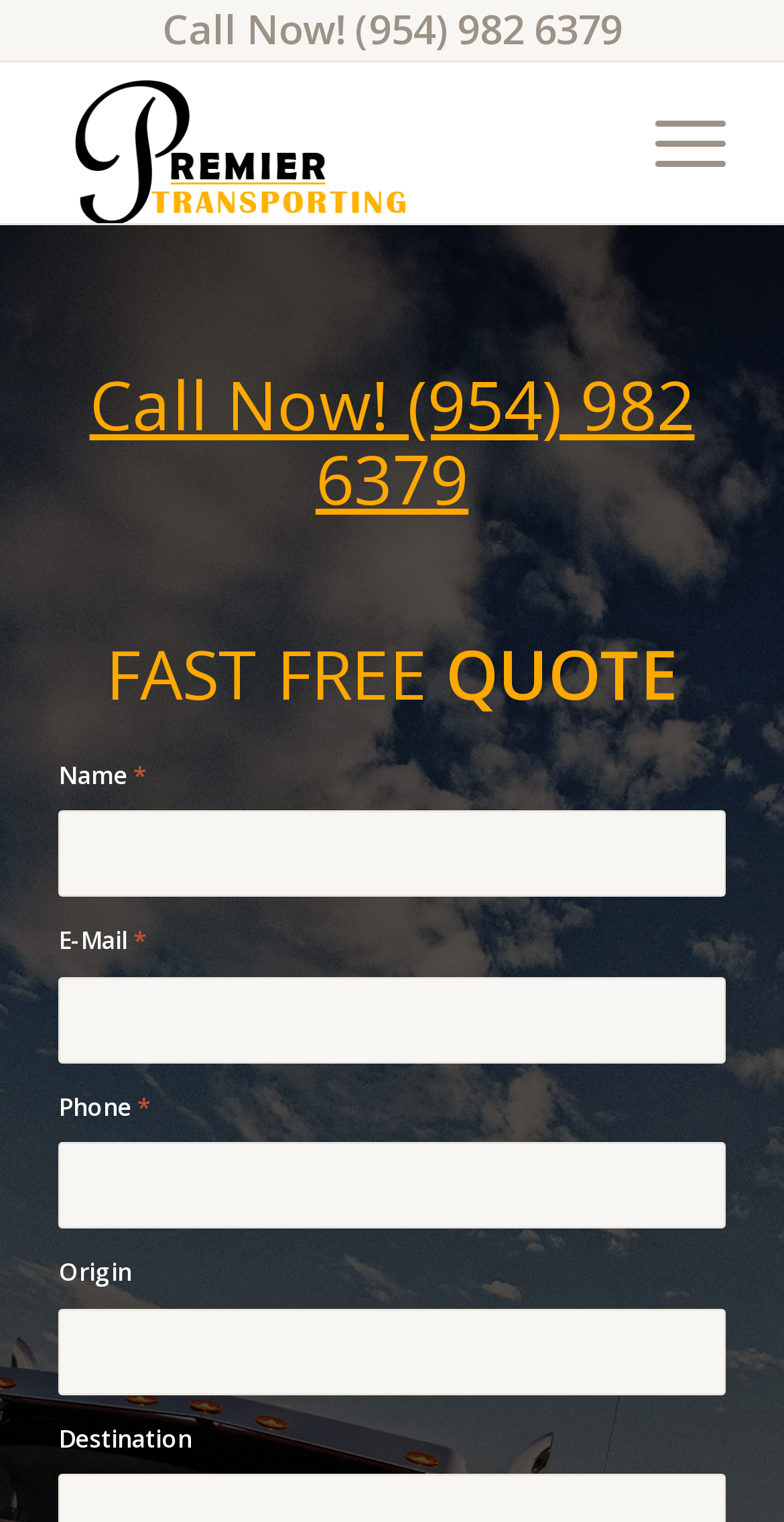What is the phone number to call for RV transport?
Please provide a detailed answer to the question.

The phone number can be found at the top of the webpage, in a prominent call-to-action button that says 'Call Now!' and also in a heading element further down the page.